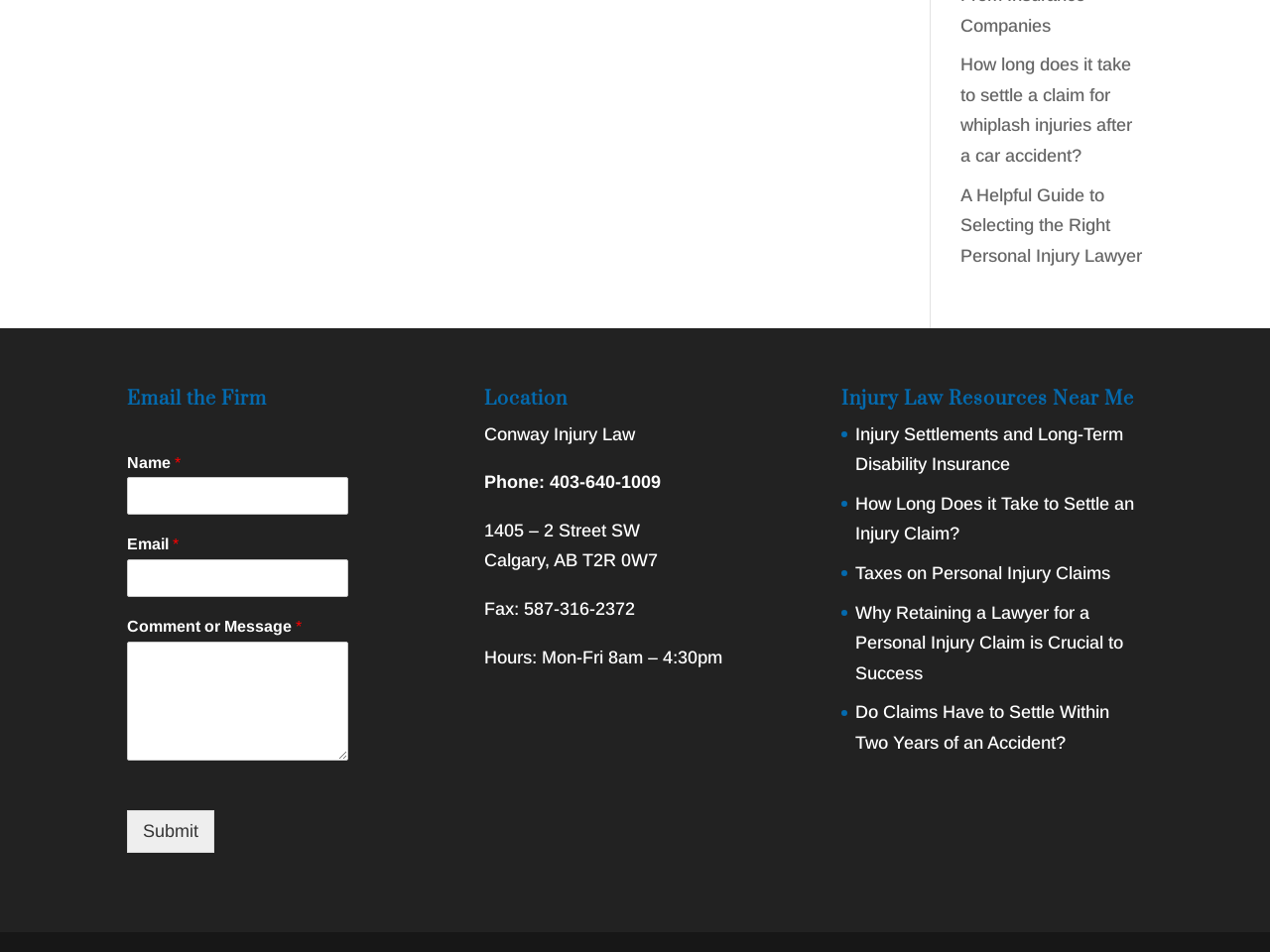Pinpoint the bounding box coordinates of the clickable area necessary to execute the following instruction: "Click the 'How long does it take to settle a claim for whiplash injuries after a car accident?' link". The coordinates should be given as four float numbers between 0 and 1, namely [left, top, right, bottom].

[0.756, 0.058, 0.892, 0.174]